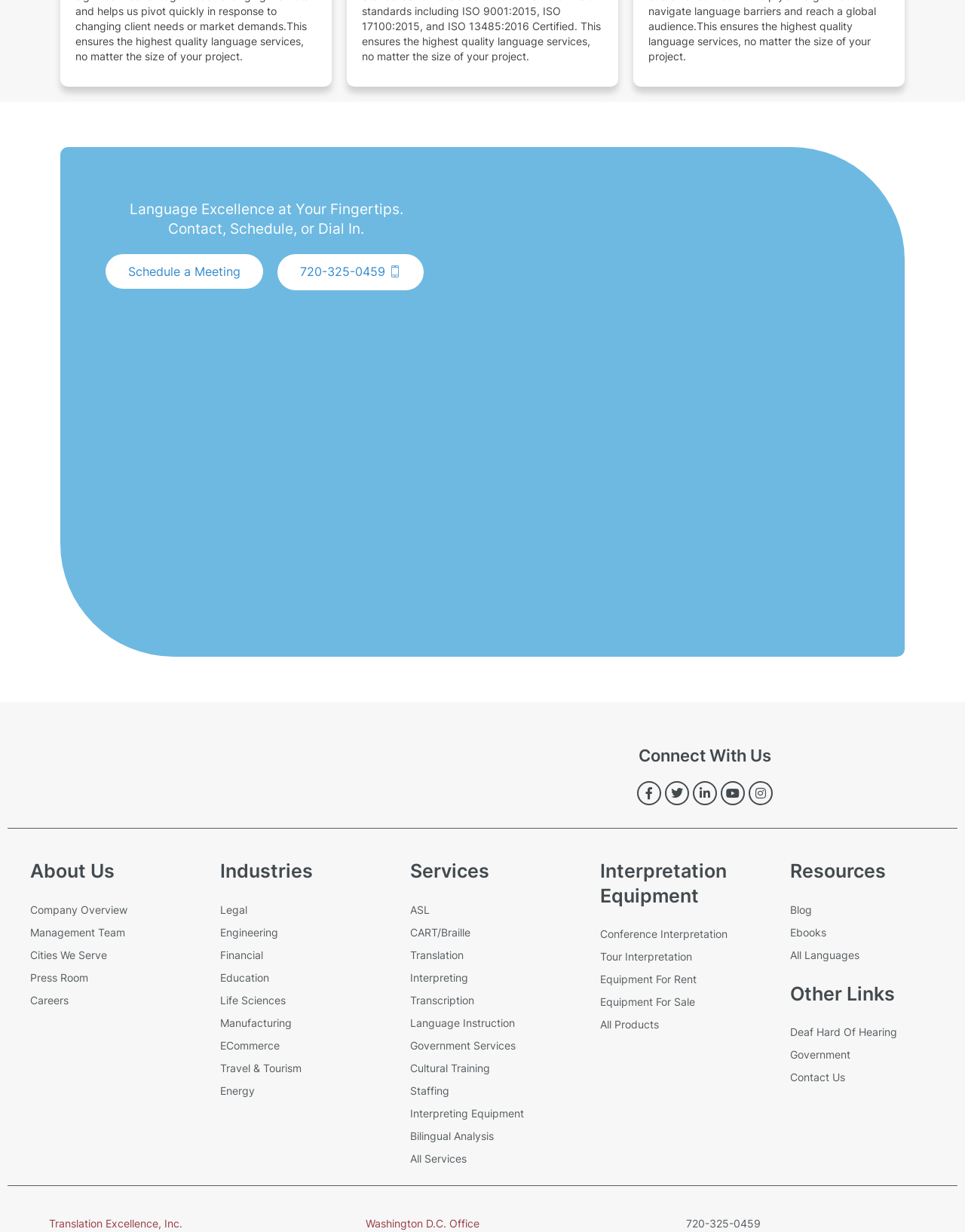Find the bounding box coordinates of the element to click in order to complete this instruction: "Follow the author on LinkedIn". The bounding box coordinates must be four float numbers between 0 and 1, denoted as [left, top, right, bottom].

None